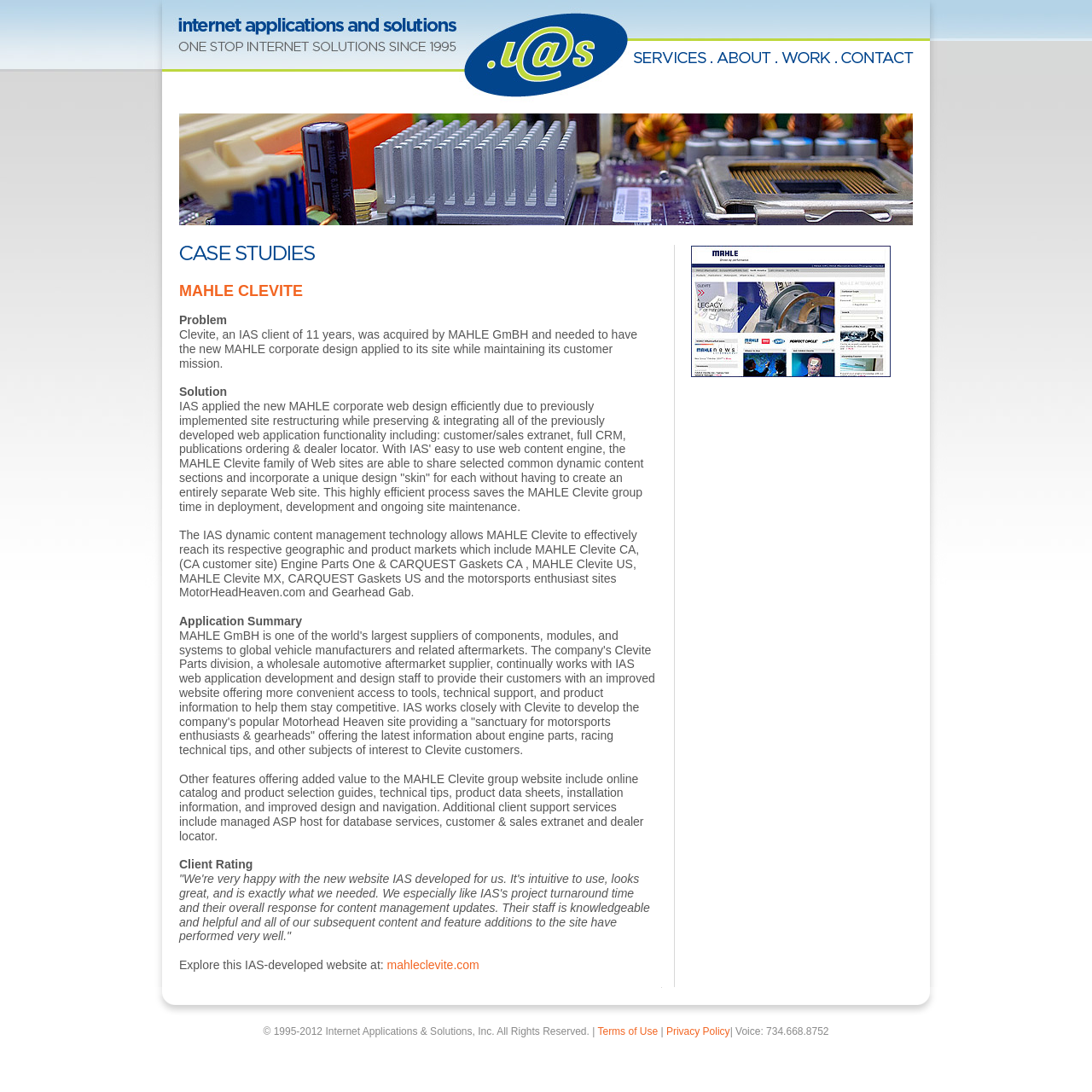Locate the bounding box coordinates of the element that should be clicked to execute the following instruction: "Click the SERVICES link".

[0.58, 0.048, 0.647, 0.061]